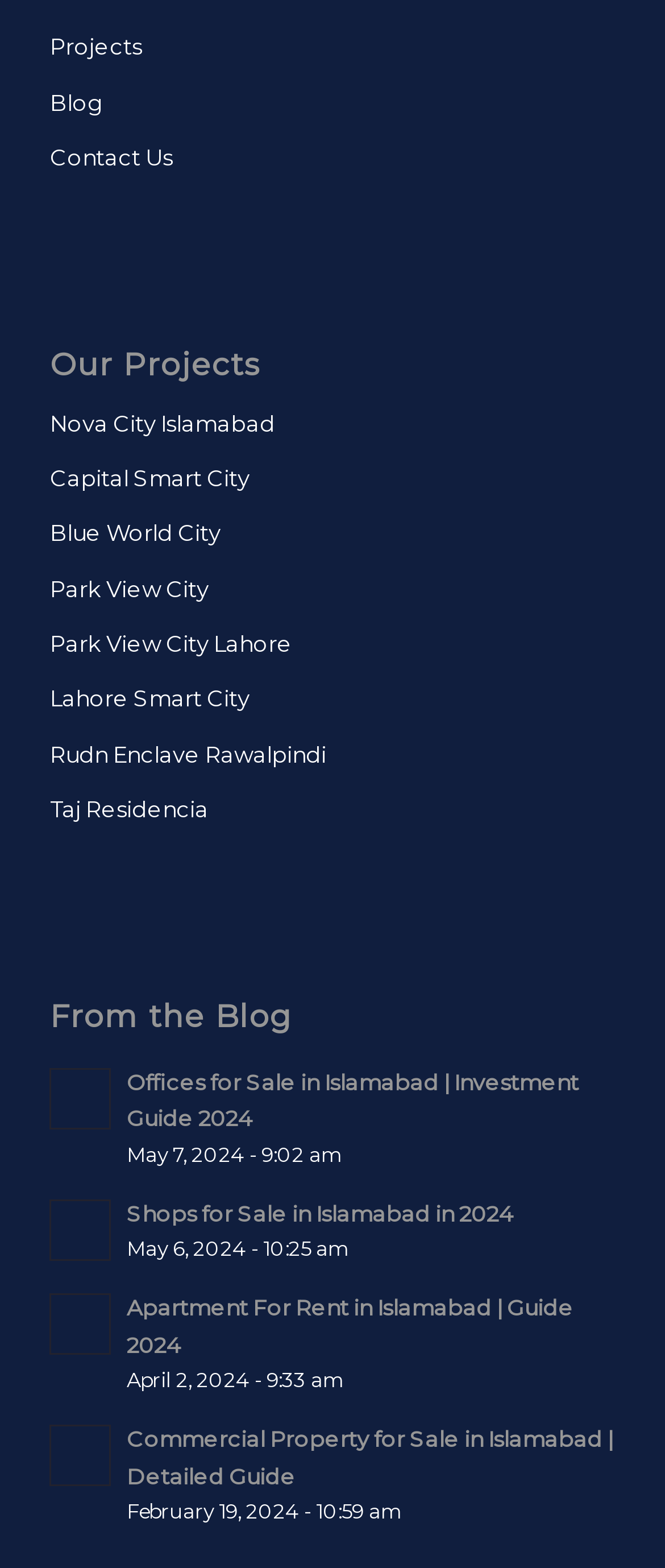What is the first project link?
Refer to the screenshot and deliver a thorough answer to the question presented.

I looked at the project links under the 'Our Projects' heading and found that the first project link is 'Nova City Islamabad'.